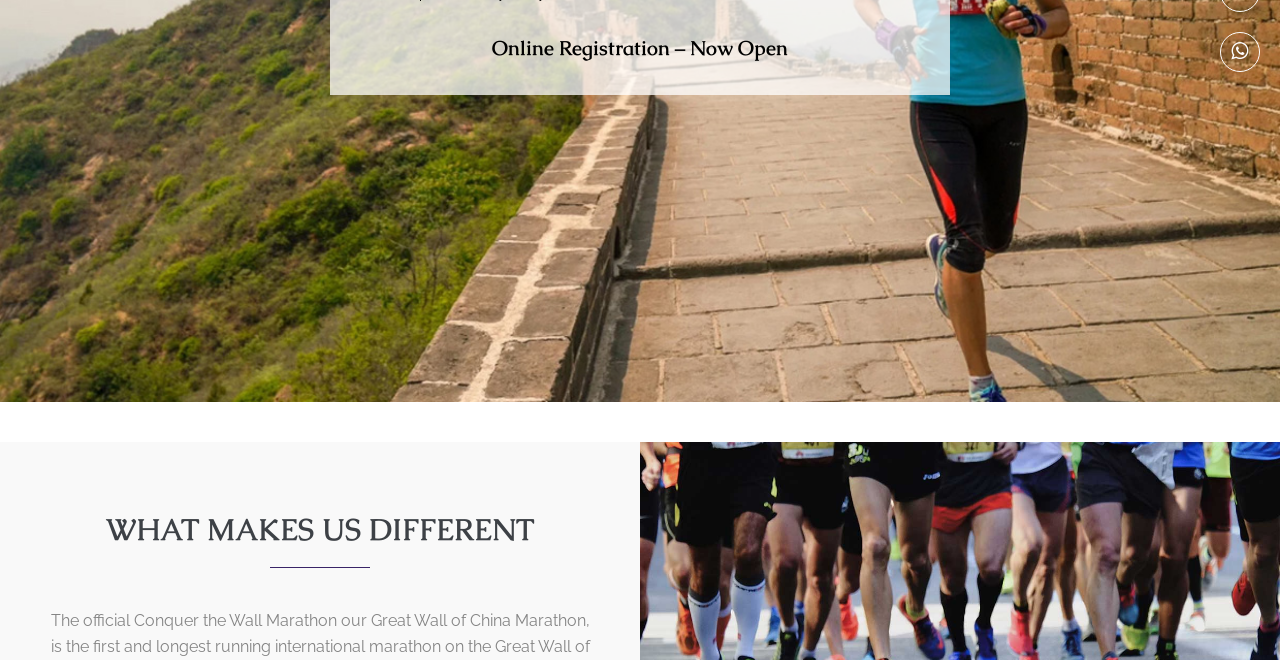Determine the bounding box coordinates of the UI element described below. Use the format (top-left x, top-left y, bottom-right x, bottom-right y) with floating point numbers between 0 and 1: Contact

[0.273, 0.681, 0.314, 0.705]